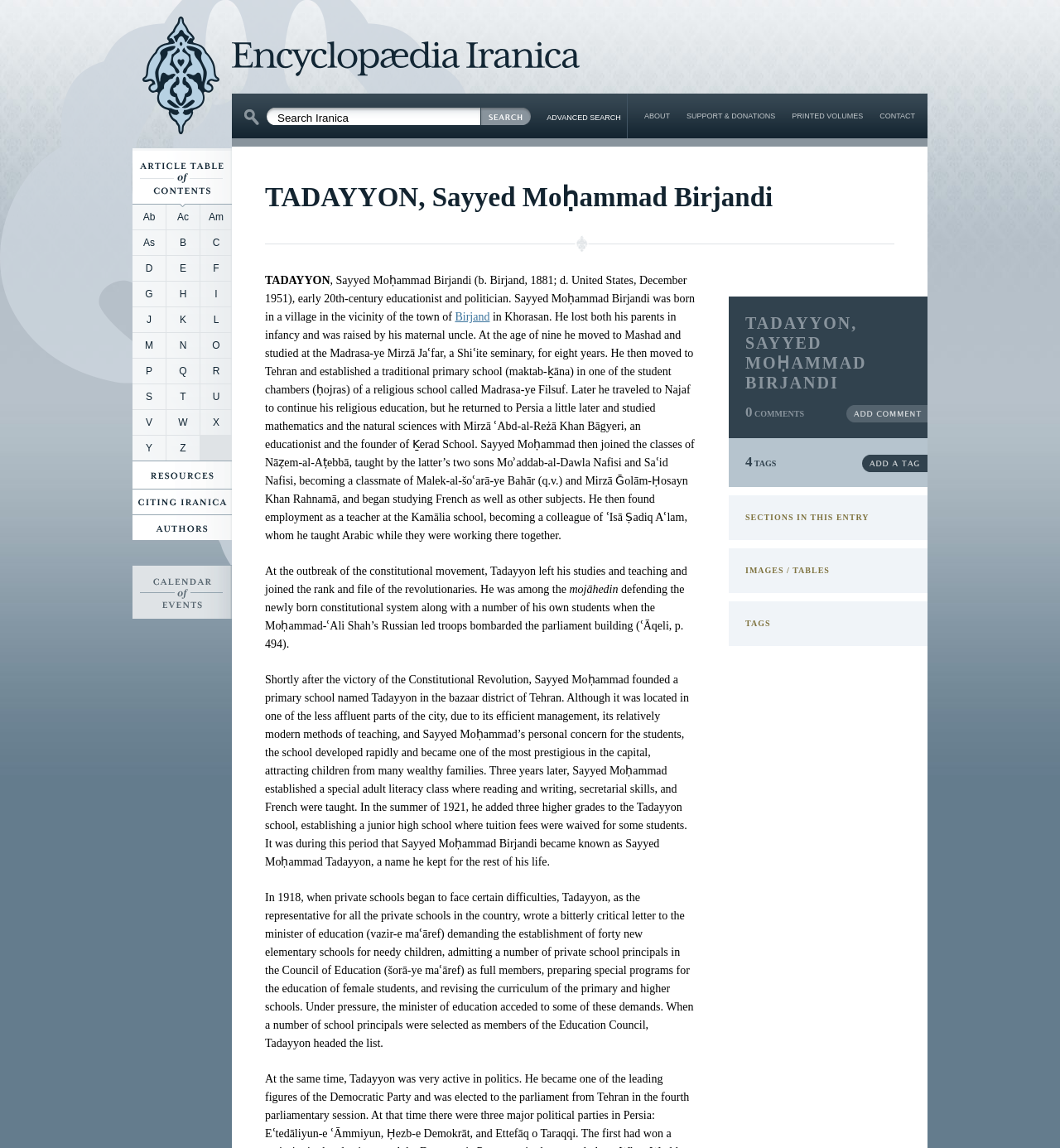Specify the bounding box coordinates for the region that must be clicked to perform the given instruction: "View the chronology".

[0.125, 0.401, 0.219, 0.426]